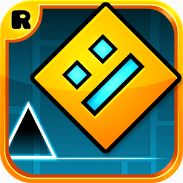What is the gameplay mechanic of Geometry Dash?
Answer briefly with a single word or phrase based on the image.

Jump and fly to rhythm